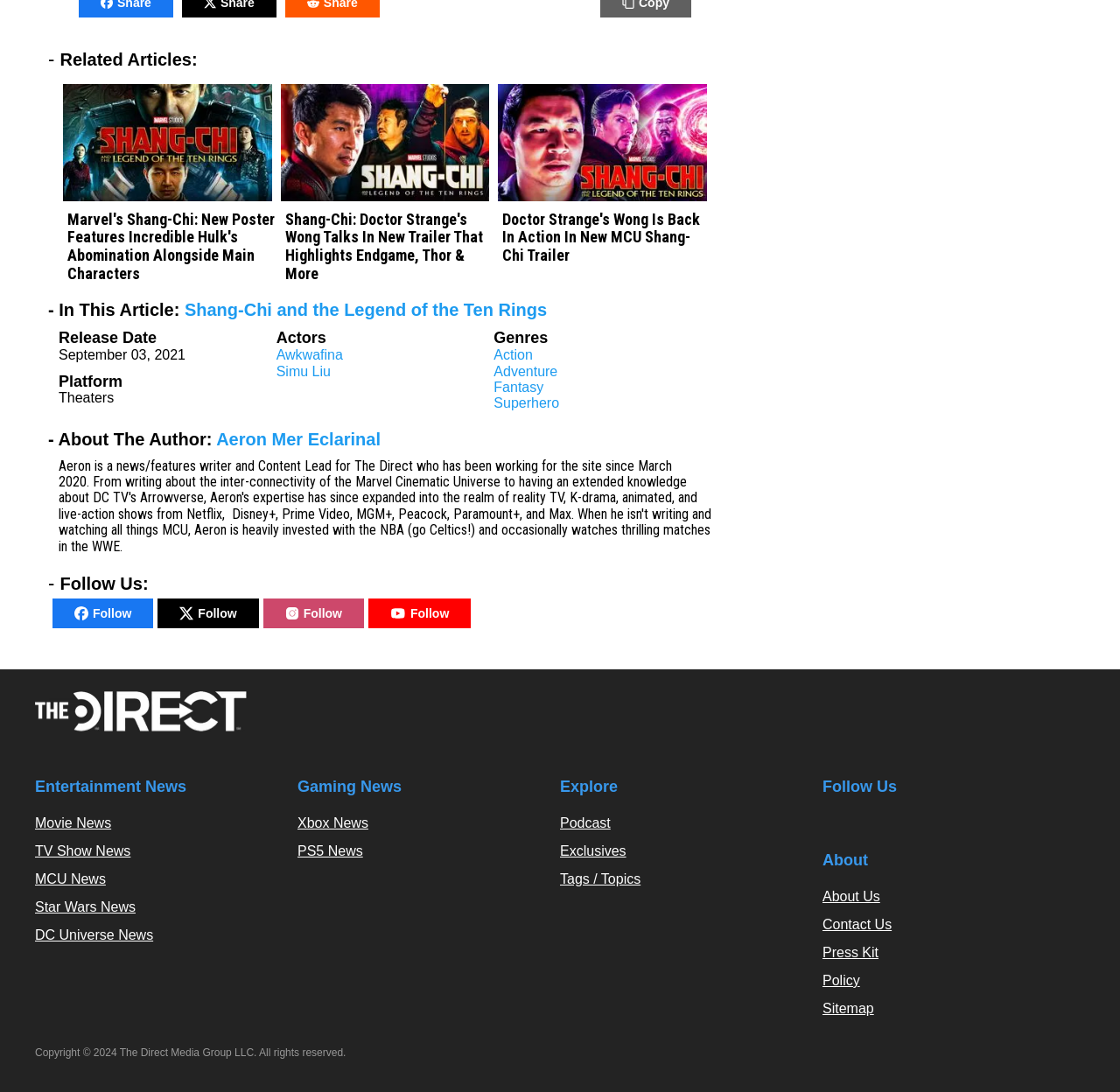Please identify the bounding box coordinates of the element I need to click to follow this instruction: "View the image of Doctor Strange's Wong Is Back In Action In New MCU Shang-Chi Trailer".

[0.441, 0.073, 0.635, 0.189]